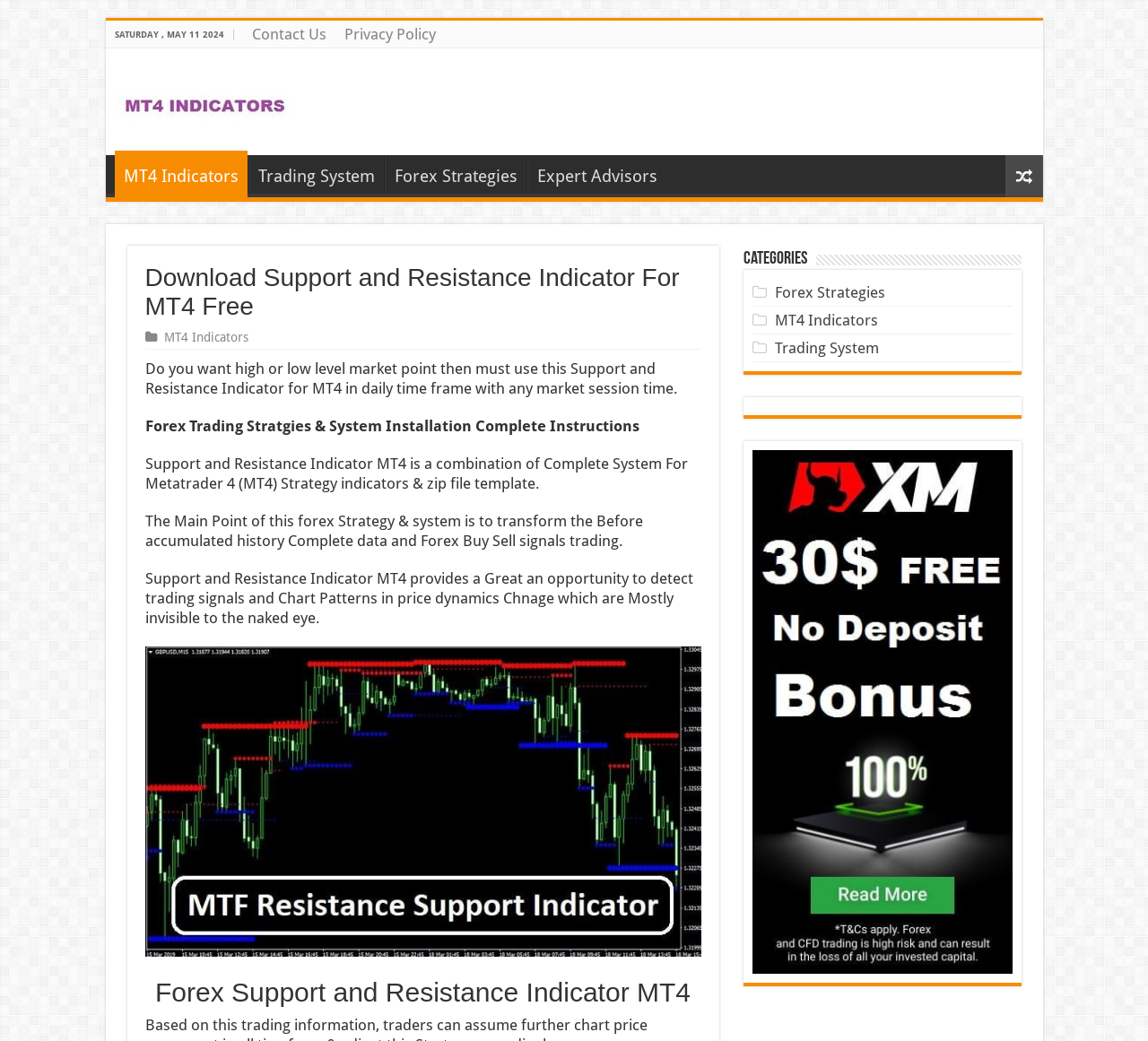Please determine the bounding box coordinates of the area that needs to be clicked to complete this task: 'Check Forex Strategies'. The coordinates must be four float numbers between 0 and 1, formatted as [left, top, right, bottom].

[0.675, 0.272, 0.771, 0.289]